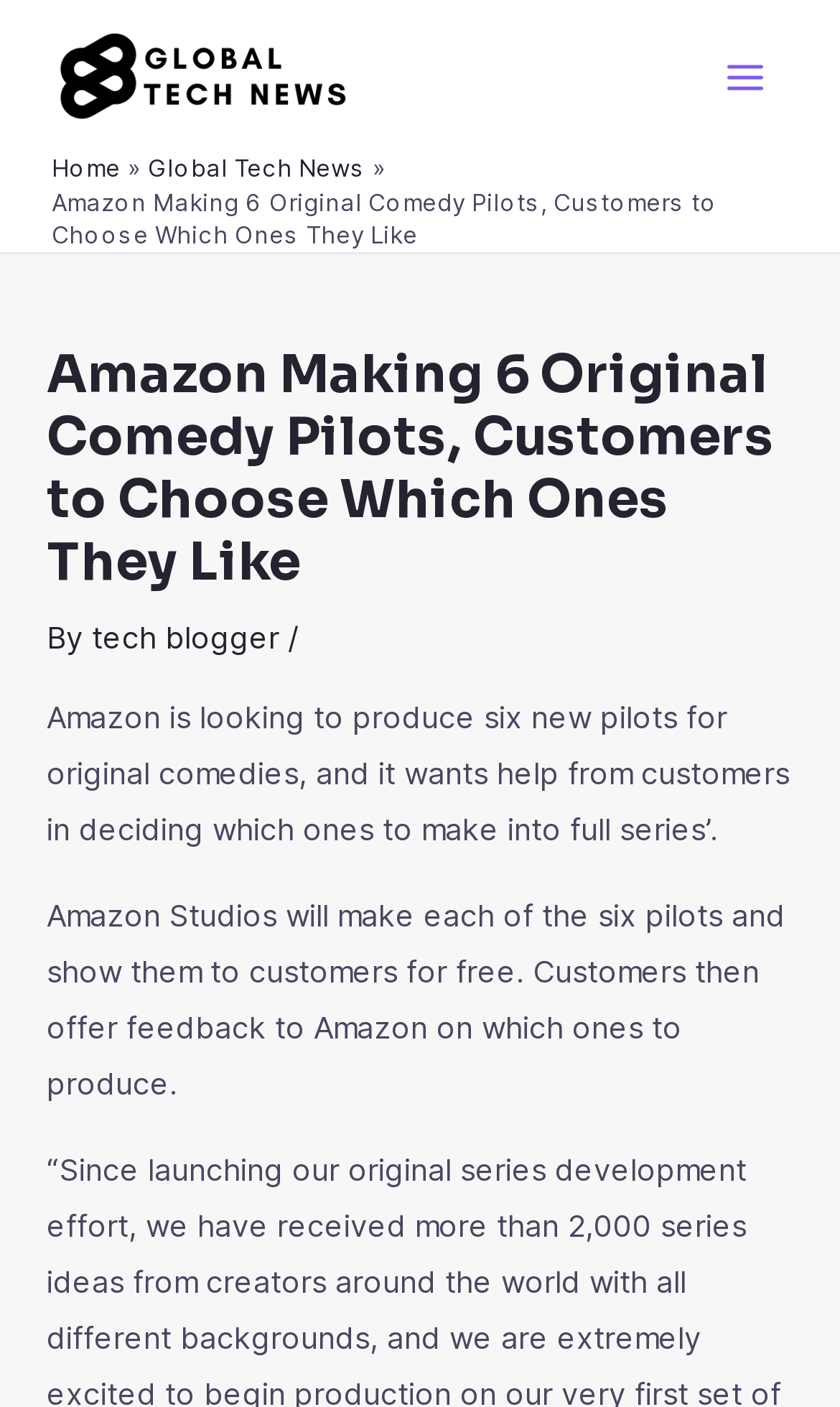Bounding box coordinates are to be given in the format (top-left x, top-left y, bottom-right x, bottom-right y). All values must be floating point numbers between 0 and 1. Provide the bounding box coordinate for the UI element described as: Main Menu

[0.833, 0.023, 0.938, 0.086]